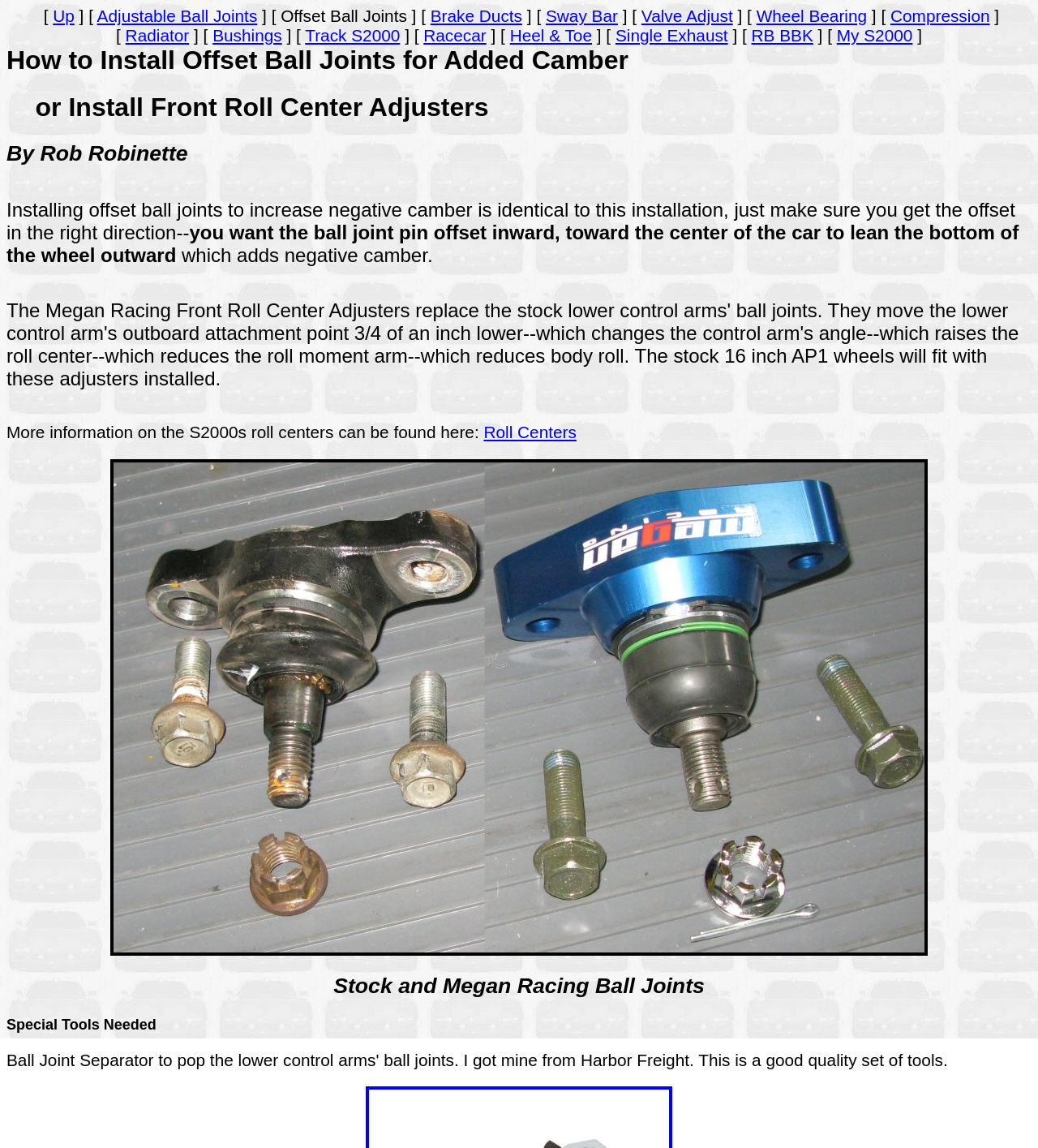Determine the bounding box for the described UI element: "parent_node: Long time; no see!".

None